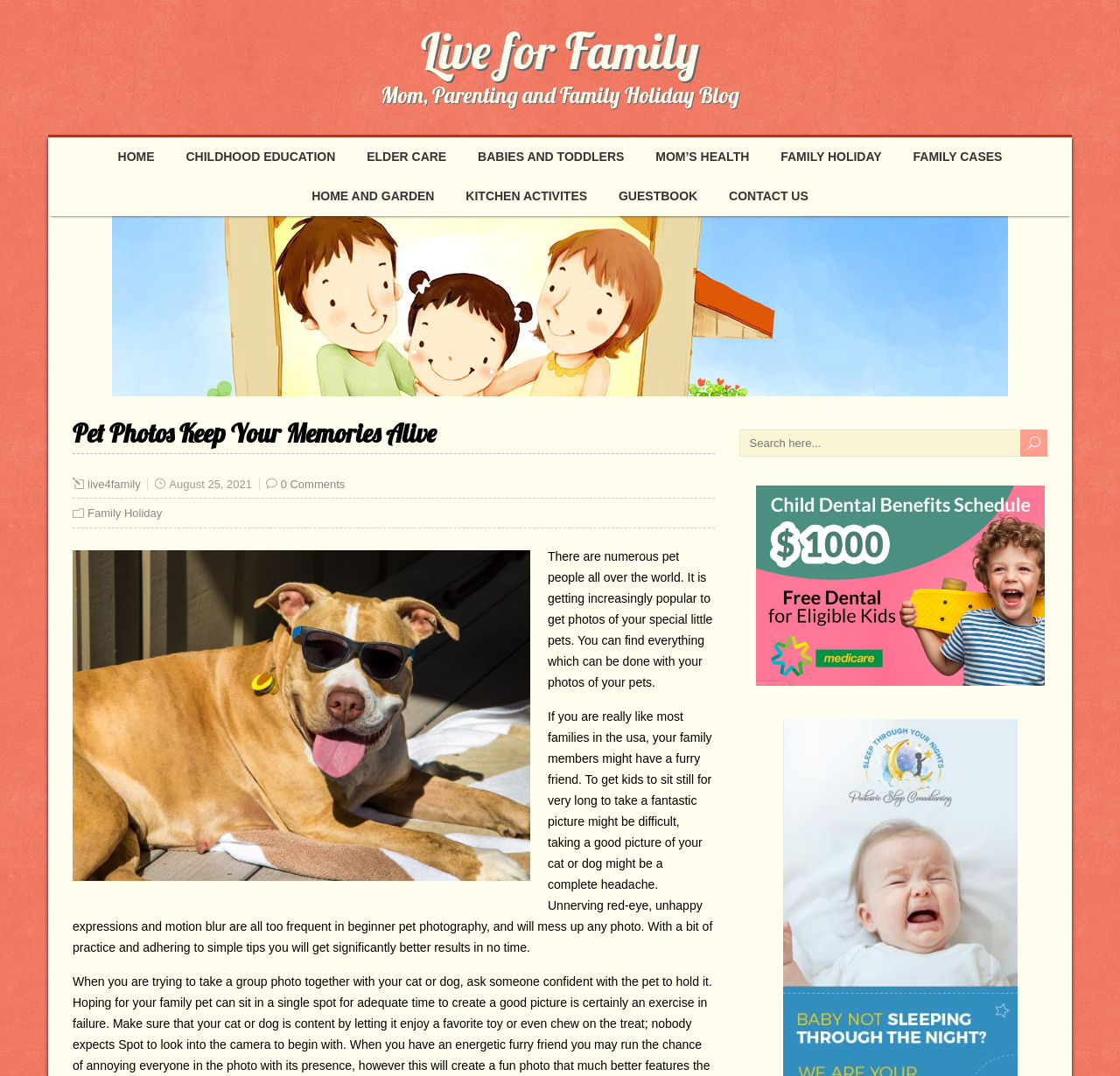Please identify the coordinates of the bounding box that should be clicked to fulfill this instruction: "Click on the 'FAMILY HOLIDAY' link".

[0.685, 0.128, 0.8, 0.164]